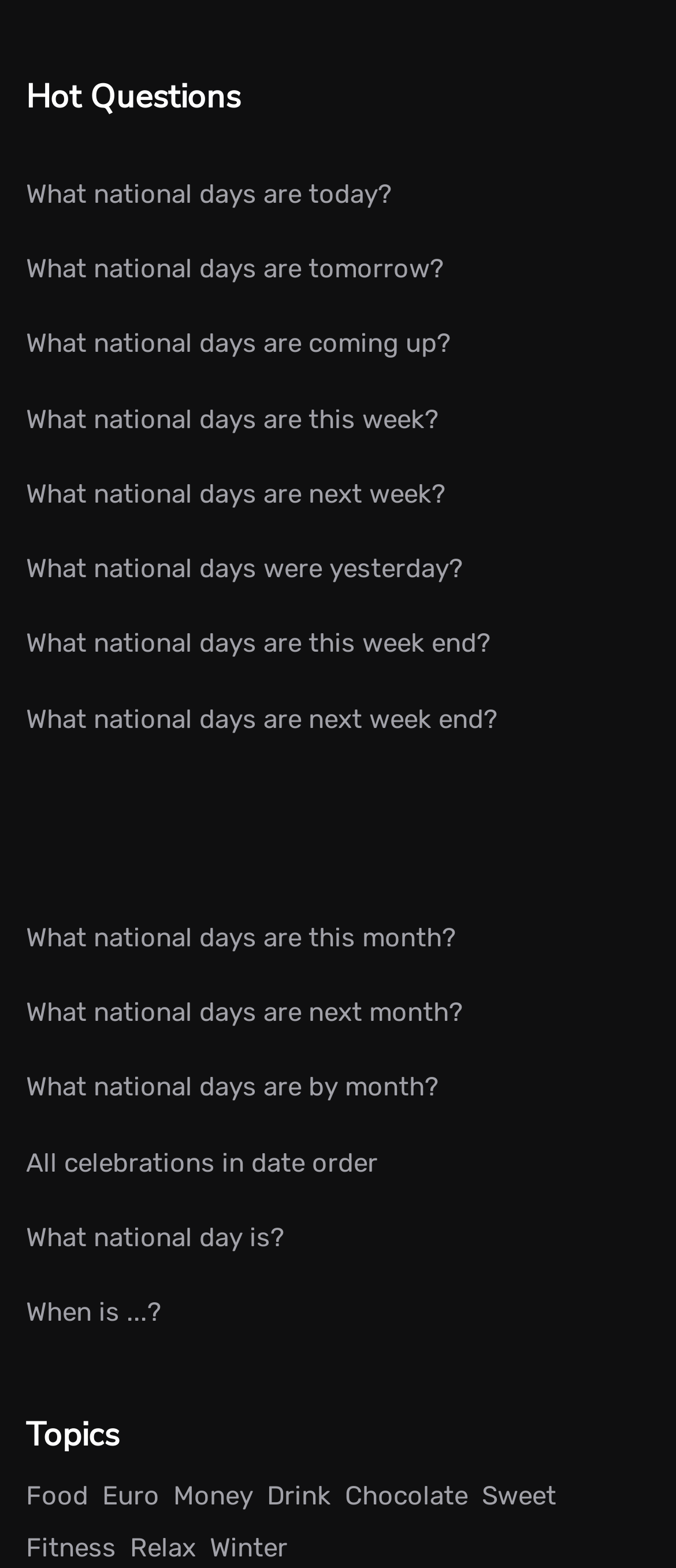Determine the bounding box coordinates of the element that should be clicked to execute the following command: "View 'Food' topic".

[0.038, 0.944, 0.131, 0.964]